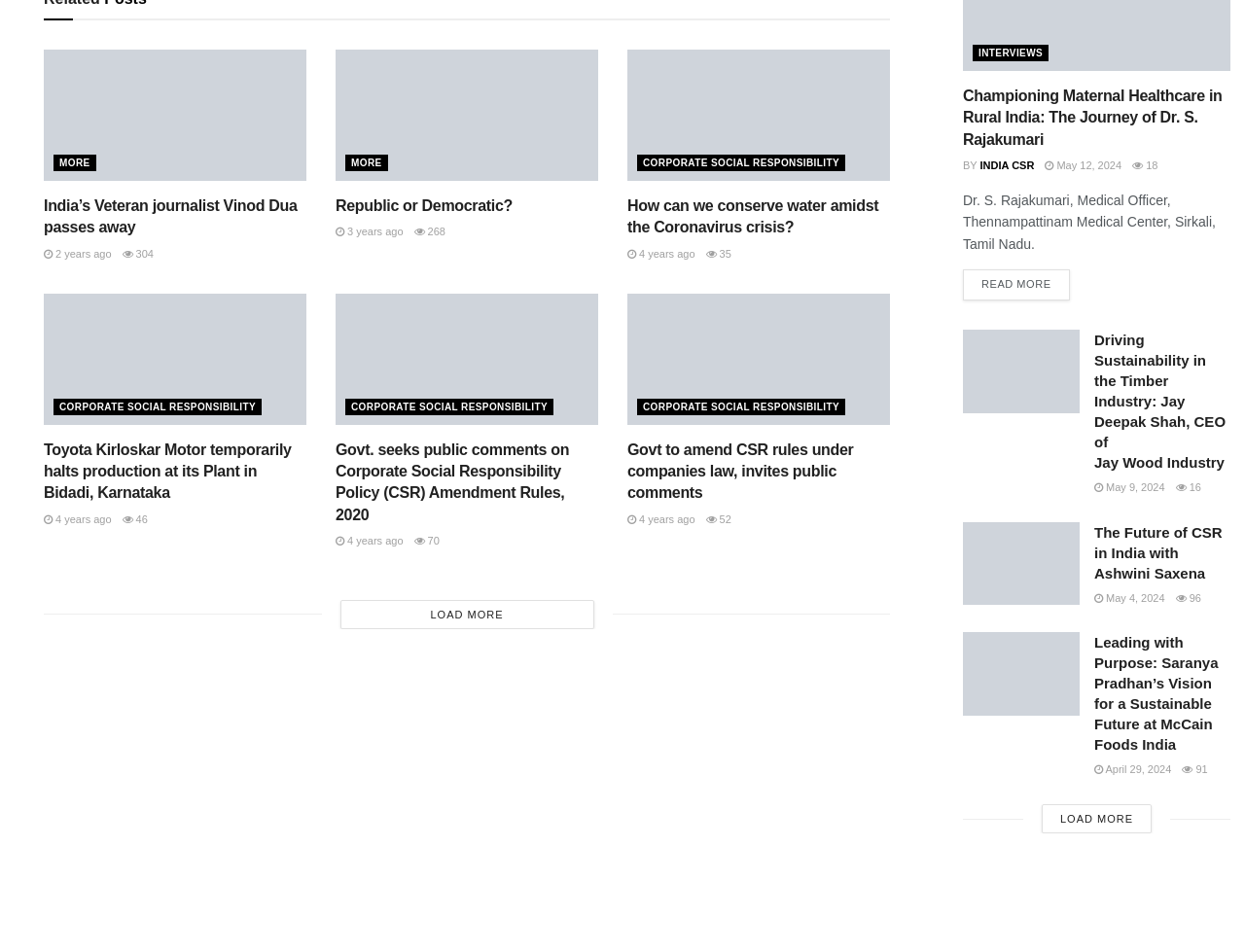Please locate the bounding box coordinates of the element's region that needs to be clicked to follow the instruction: "Log in". The bounding box coordinates should be provided as four float numbers between 0 and 1, i.e., [left, top, right, bottom].

None